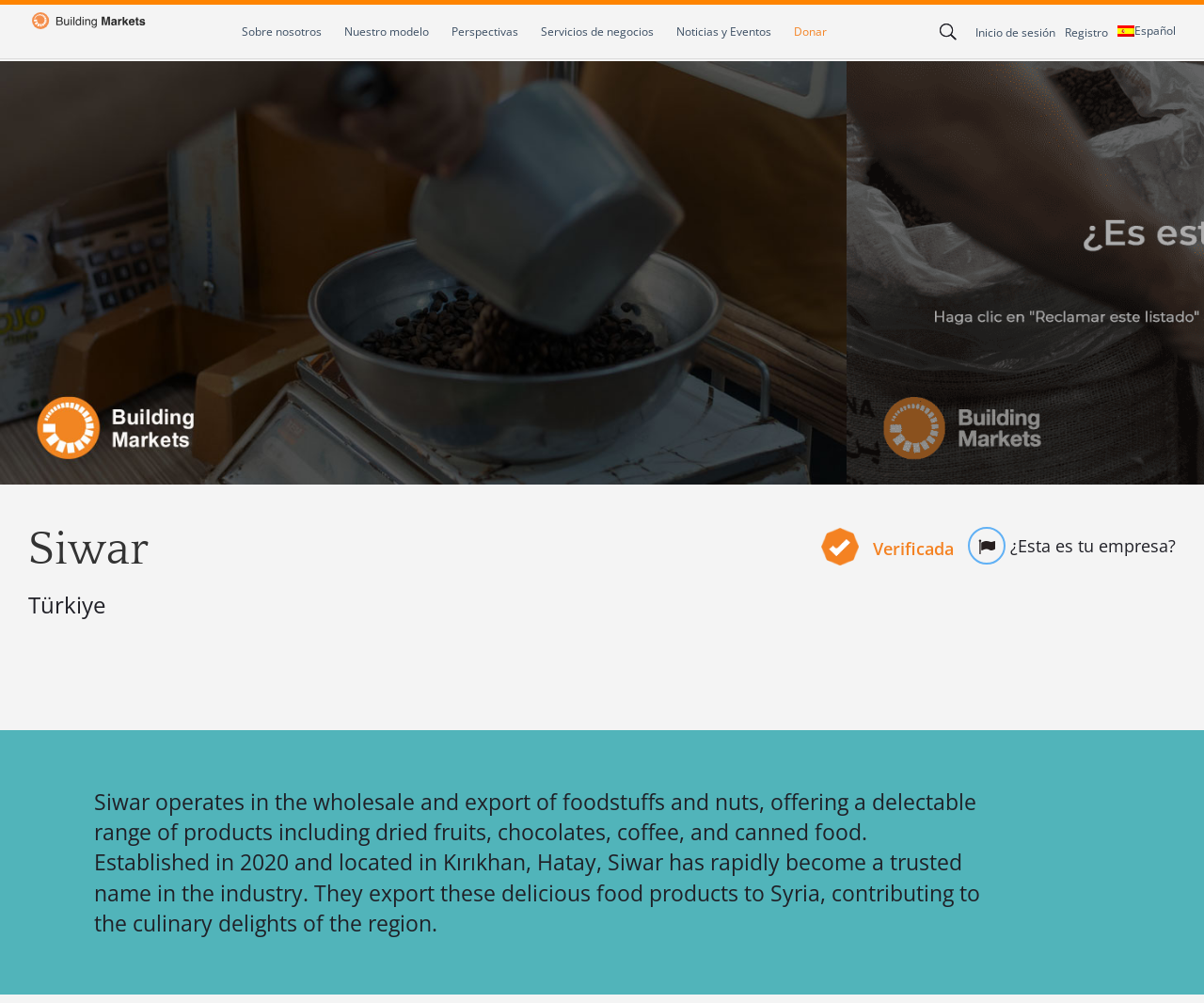Where is Siwar located?
Provide a detailed answer to the question, using the image to inform your response.

According to the webpage, Siwar is located in Kırıkhan, Hatay, which is mentioned in the description of the company.